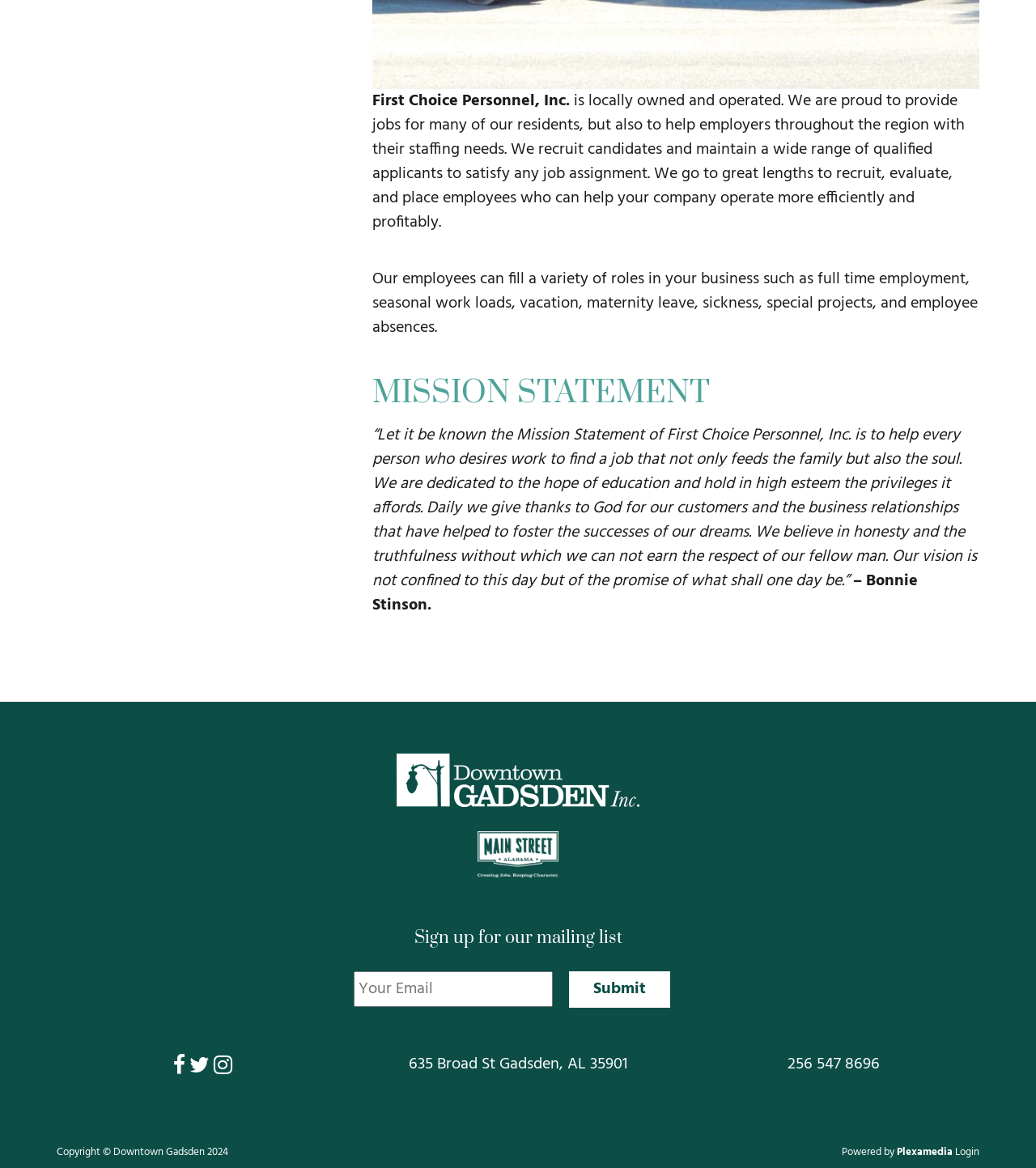Please answer the following question using a single word or phrase: 
What is the mission of First Choice Personnel, Inc.?

To help people find jobs that feed the family and soul